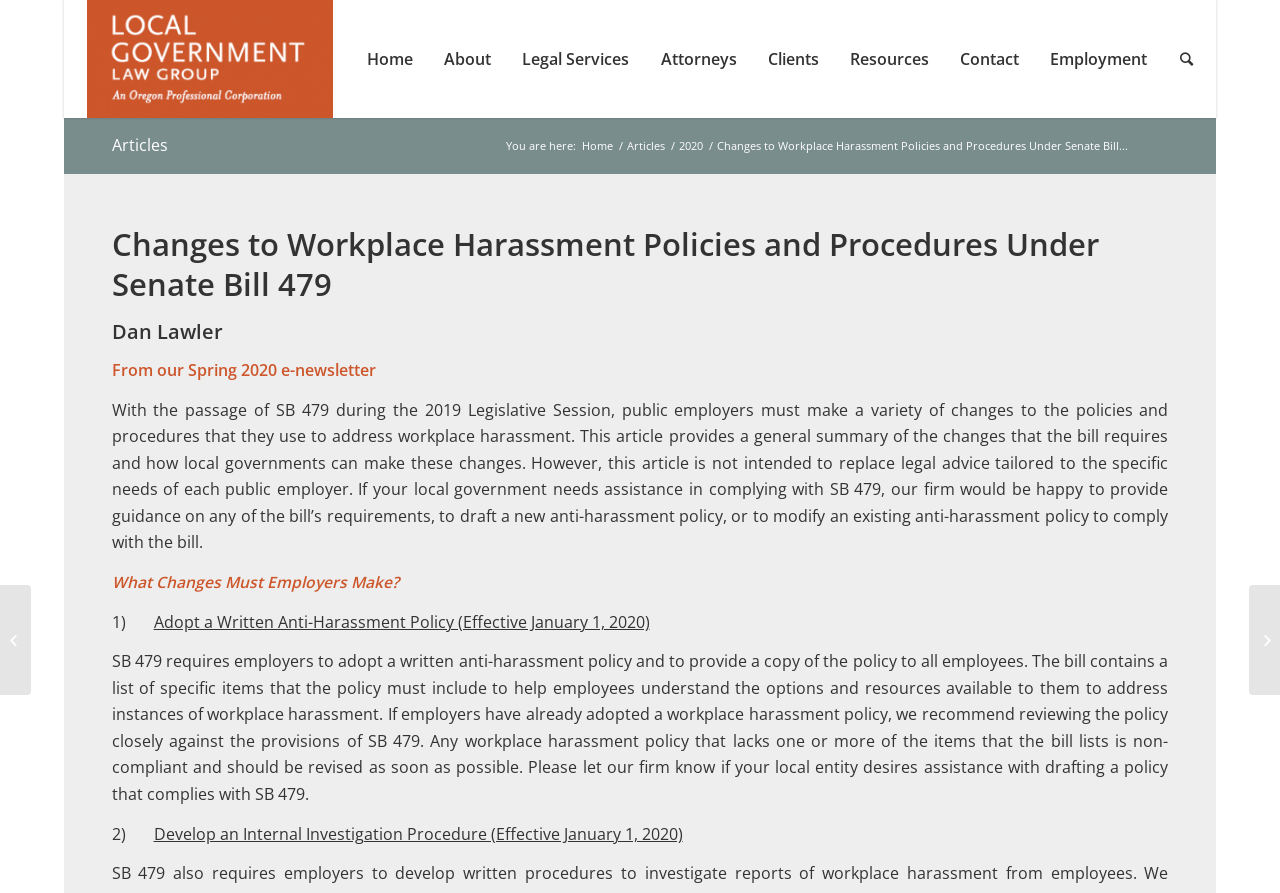Identify the bounding box coordinates of the clickable region to carry out the given instruction: "Learn more about 'Employment'".

[0.808, 0.0, 0.909, 0.132]